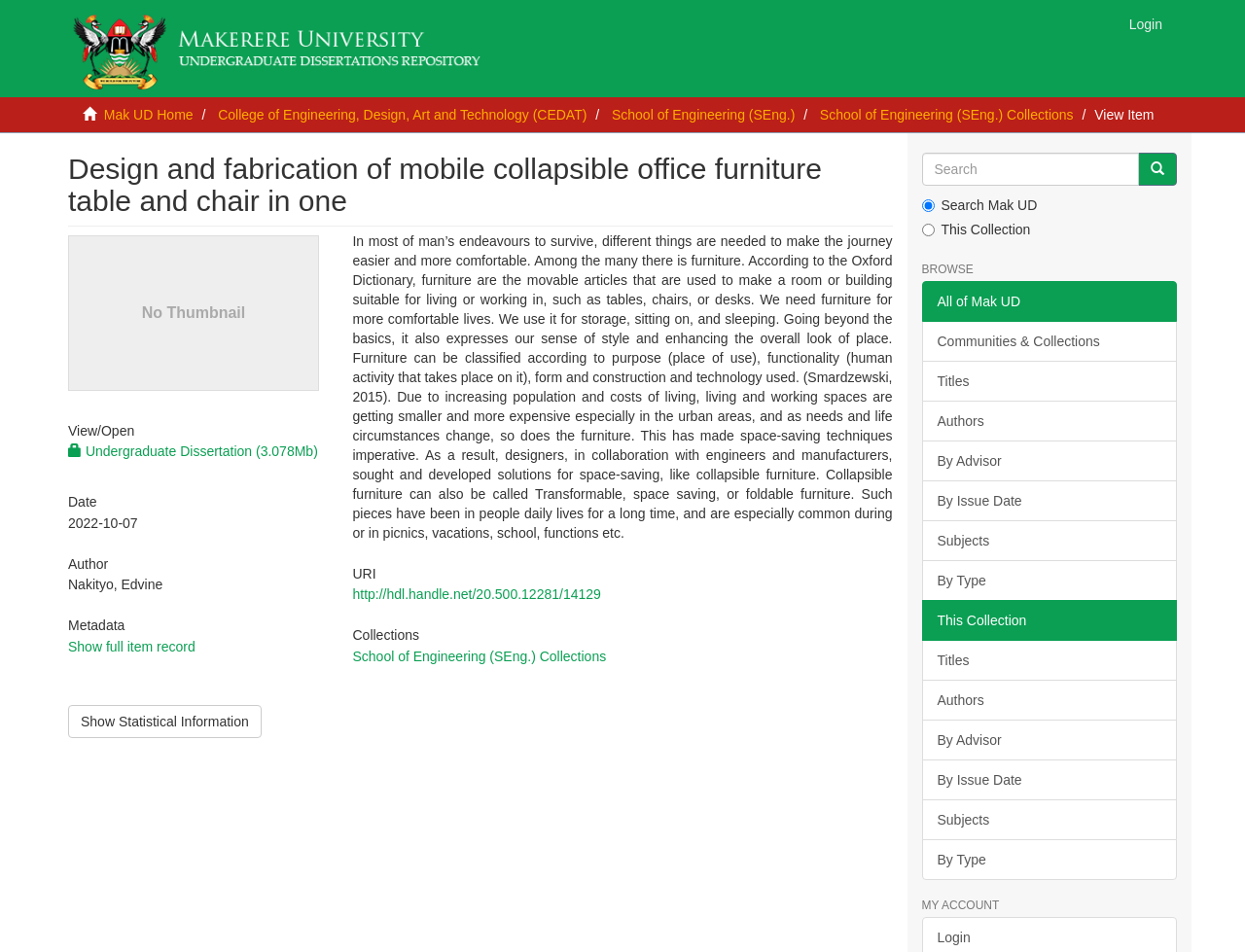Find the bounding box coordinates of the clickable area that will achieve the following instruction: "contact us".

None